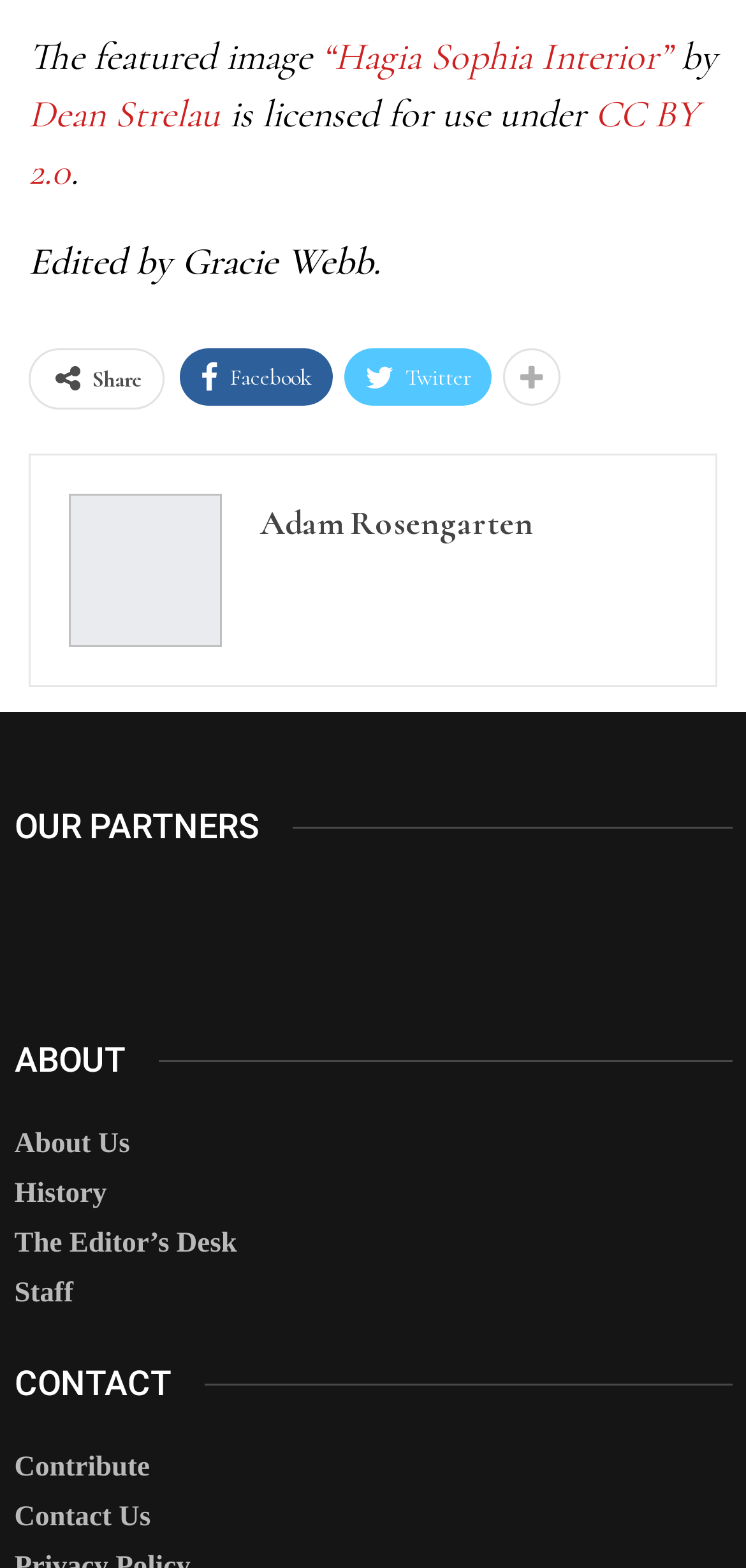Provide the bounding box coordinates of the HTML element this sentence describes: "Art & Creativity".

None